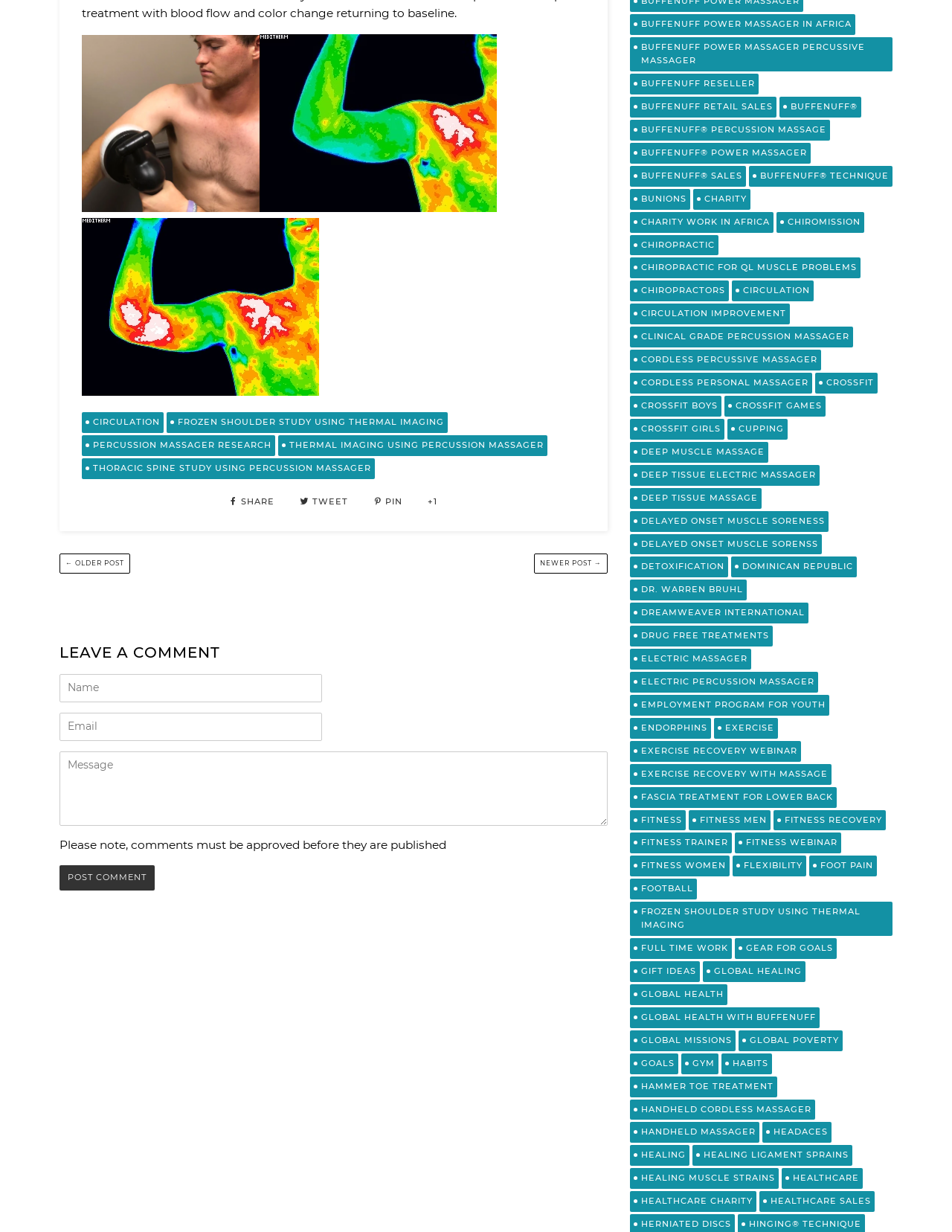Using details from the image, please answer the following question comprehensively:
What is the theme of the links on the right side of the page?

The links on the right side of the page, such as 'BUFFENUFF POWER MASSAGER IN AFRICA', 'CHIROPRACTIC', 'CIRCULATION IMPROVEMENT', and 'DEEP TISSUE MASSAGE', suggest that the webpage is related to health and wellness, possibly focusing on the benefits and applications of percussion massagers in various health contexts.